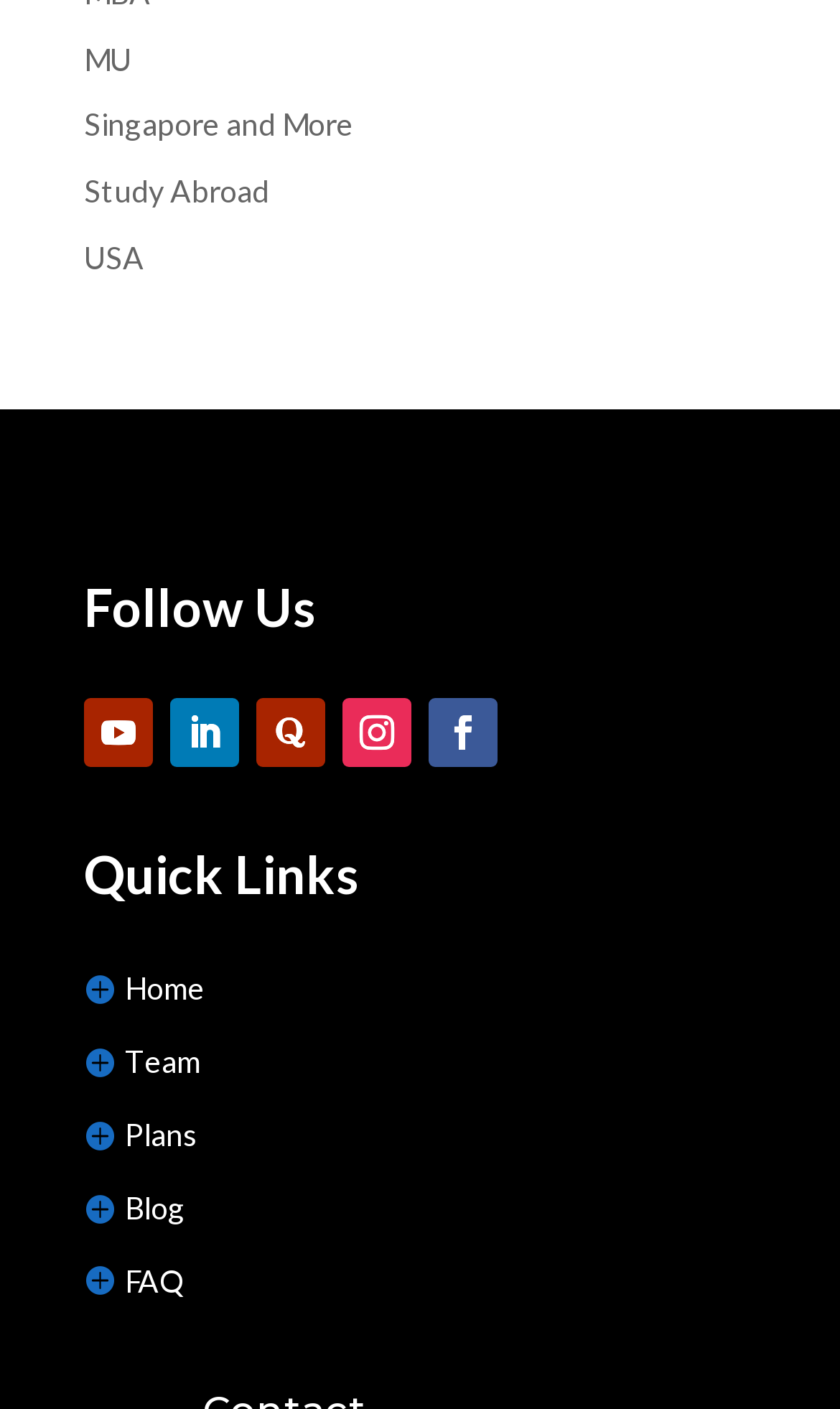Identify the bounding box coordinates of the section to be clicked to complete the task described by the following instruction: "Go to the 'Study Abroad' page". The coordinates should be four float numbers between 0 and 1, formatted as [left, top, right, bottom].

[0.1, 0.123, 0.321, 0.149]